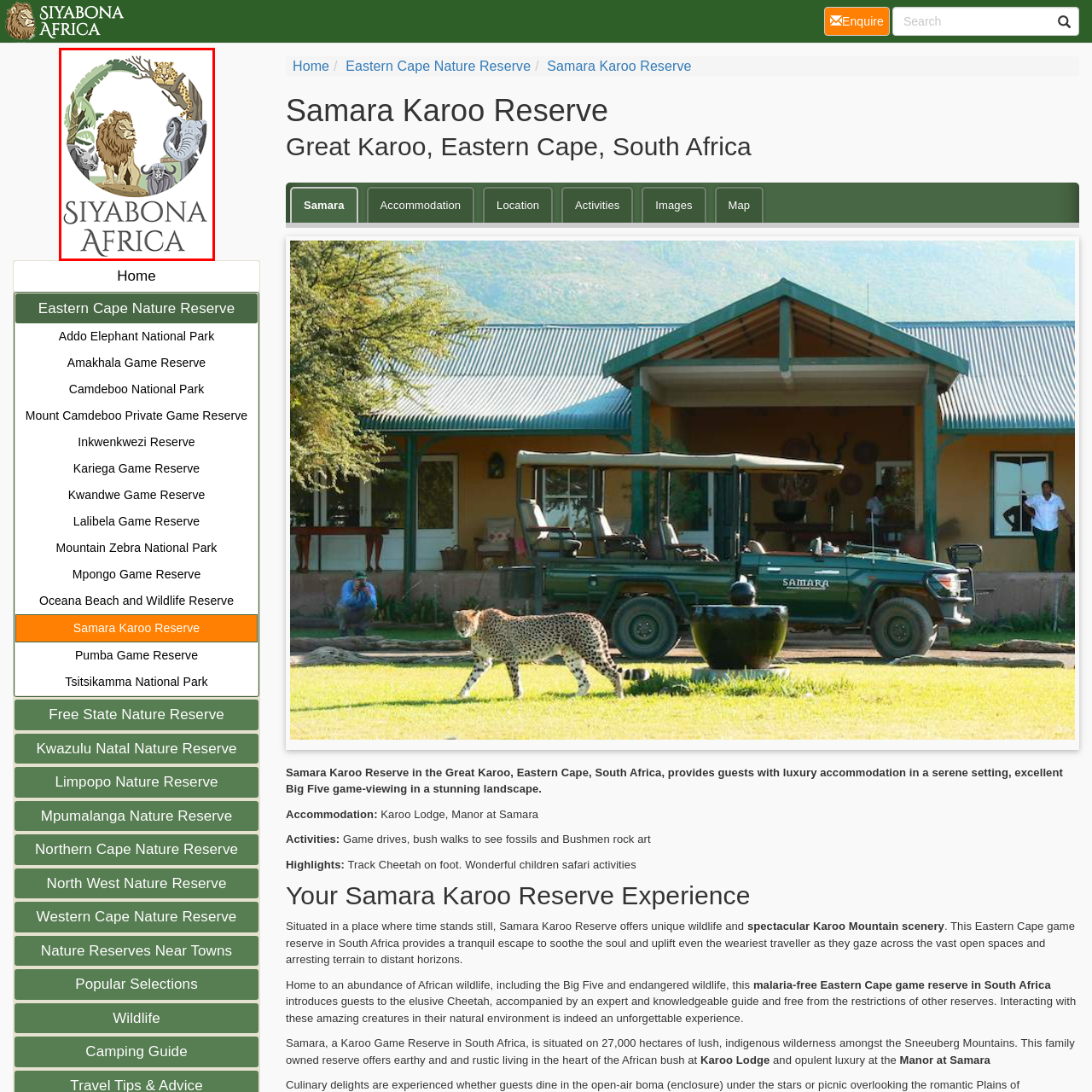What is the purpose of Siyabona Africa?
Look at the image highlighted by the red bounding box and answer the question with a single word or brief phrase.

Providing authentic wildlife experiences